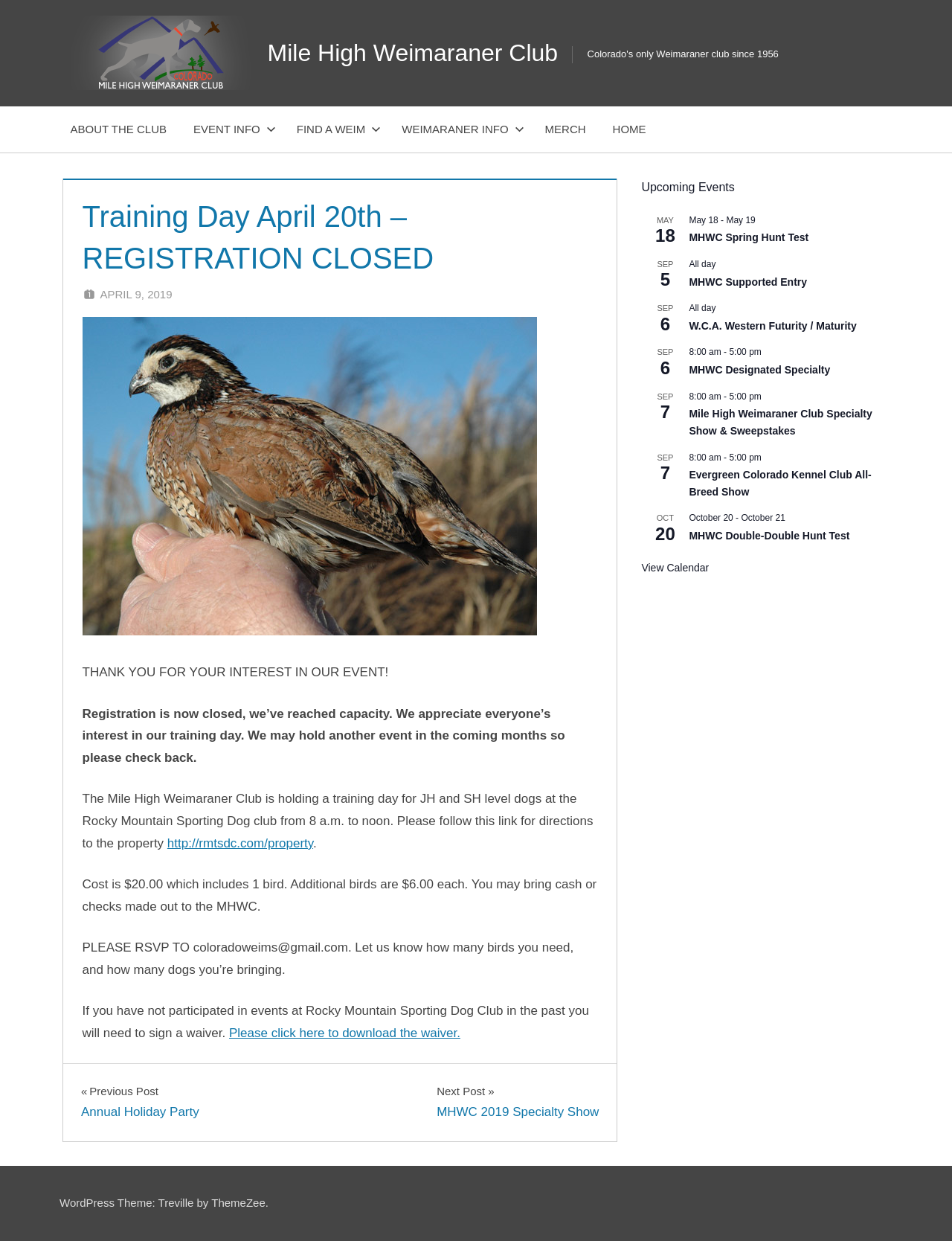Determine the bounding box coordinates of the clickable region to carry out the instruction: "View the 'Upcoming Events' section".

[0.674, 0.144, 0.934, 0.158]